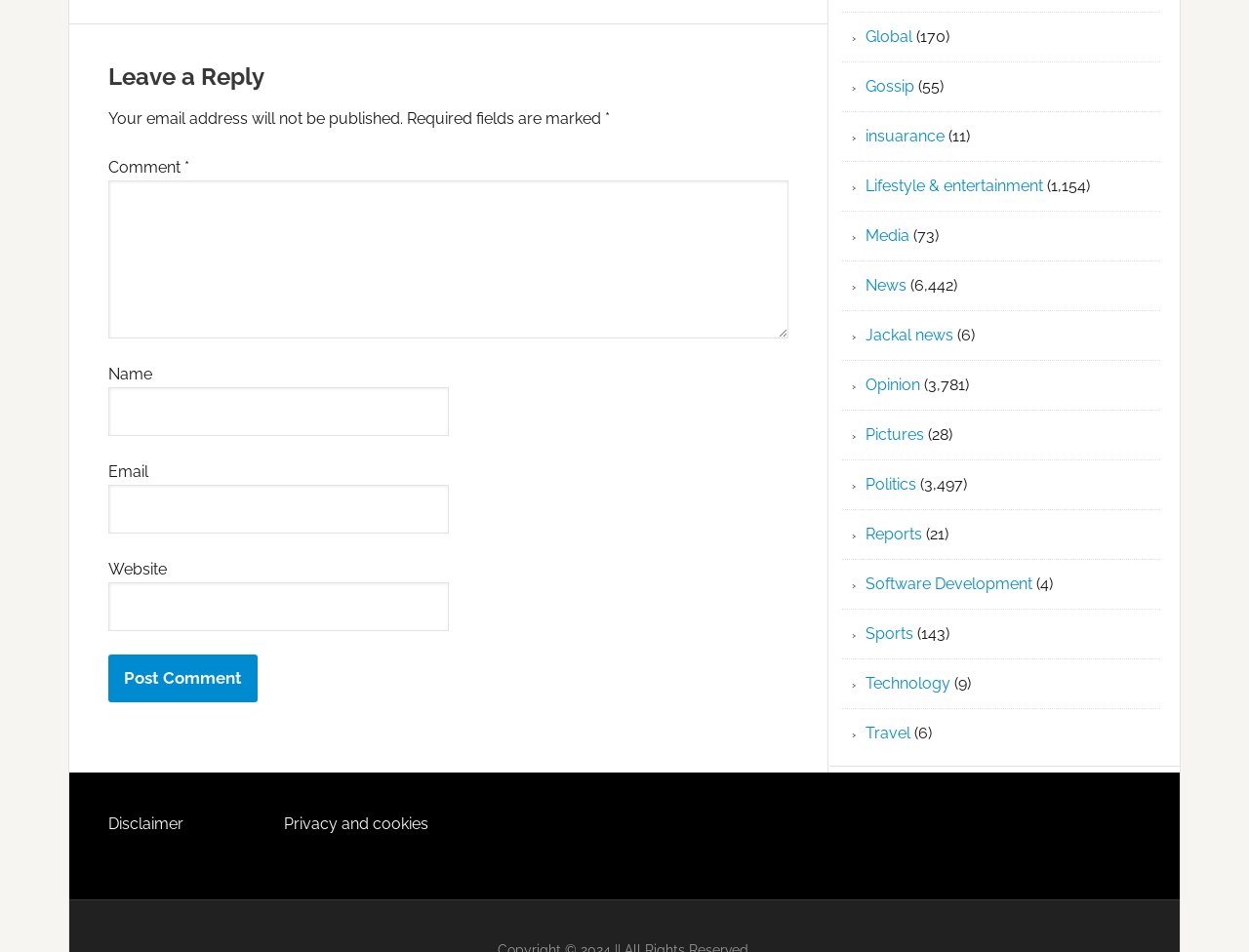Find the bounding box coordinates of the clickable area that will achieve the following instruction: "Enter your name".

[0.087, 0.407, 0.359, 0.458]